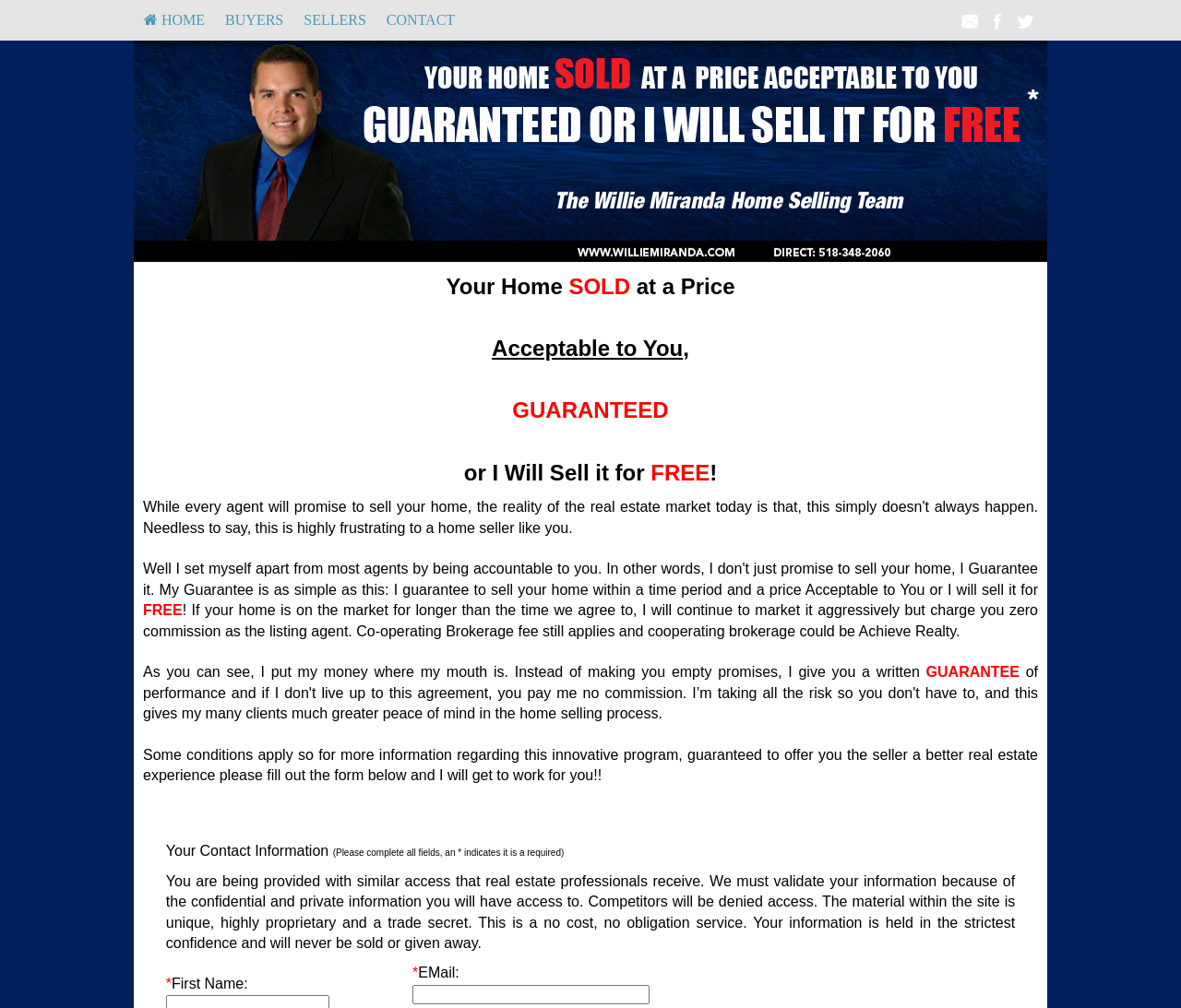Can you find the bounding box coordinates for the UI element given this description: "Buyers"? Provide the coordinates as four float numbers between 0 and 1: [left, top, right, bottom].

[0.182, 0.0, 0.249, 0.041]